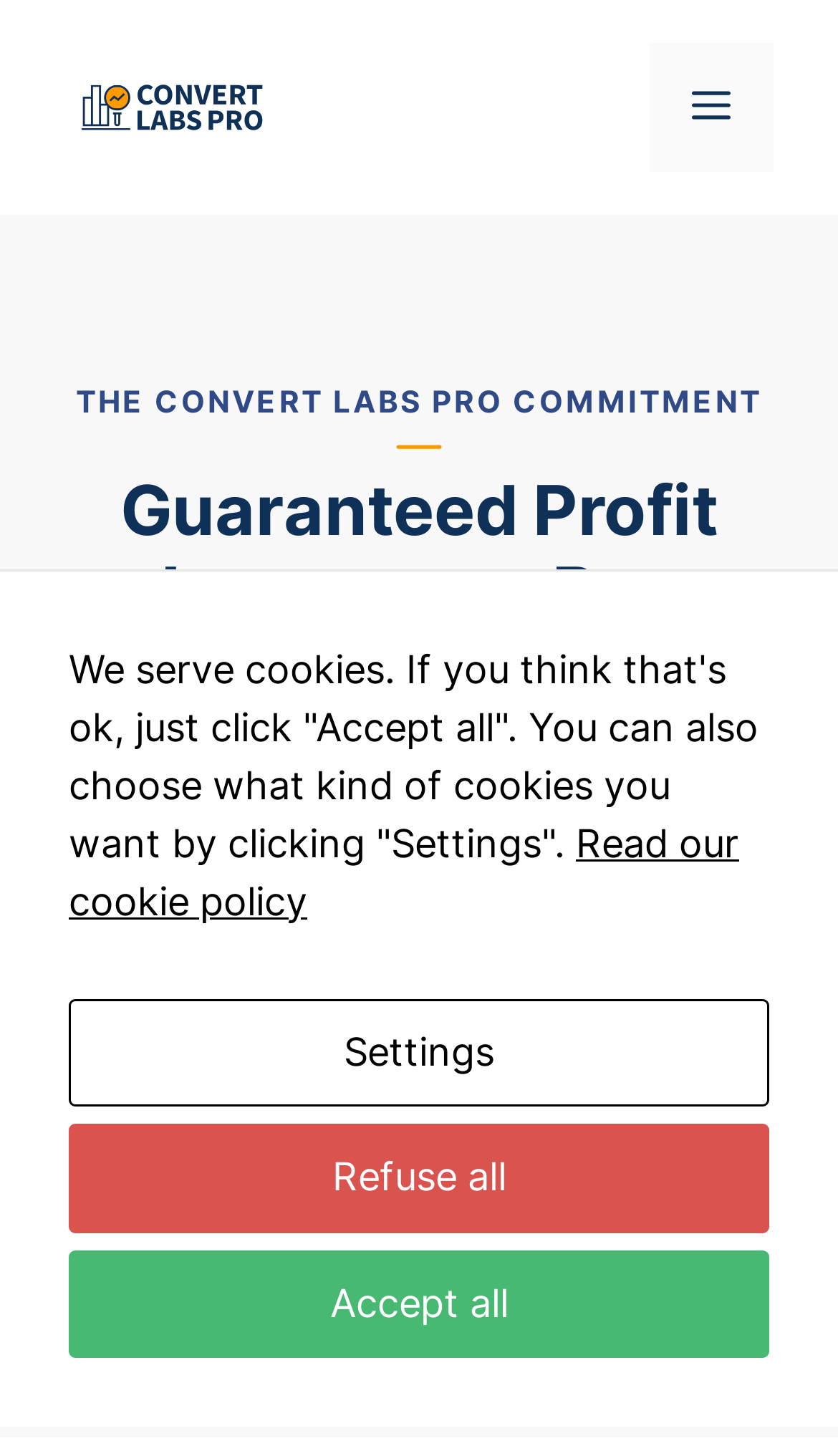What is the commitment of the company?
From the screenshot, supply a one-word or short-phrase answer.

Guaranteed profit increase or pay nothing